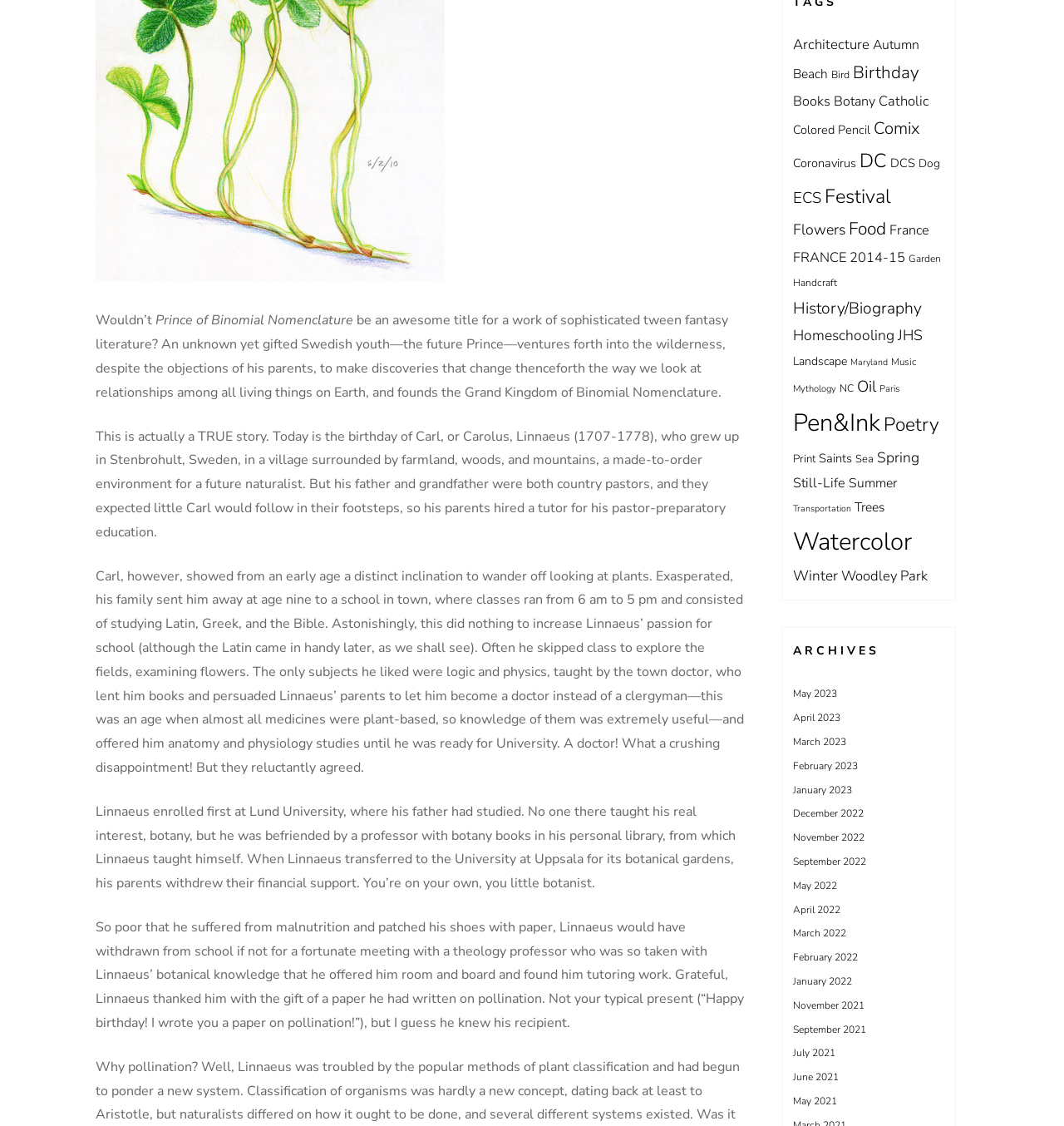Specify the bounding box coordinates of the area to click in order to follow the given instruction: "Read about Carl Linnaeus' birthday."

[0.09, 0.379, 0.695, 0.481]